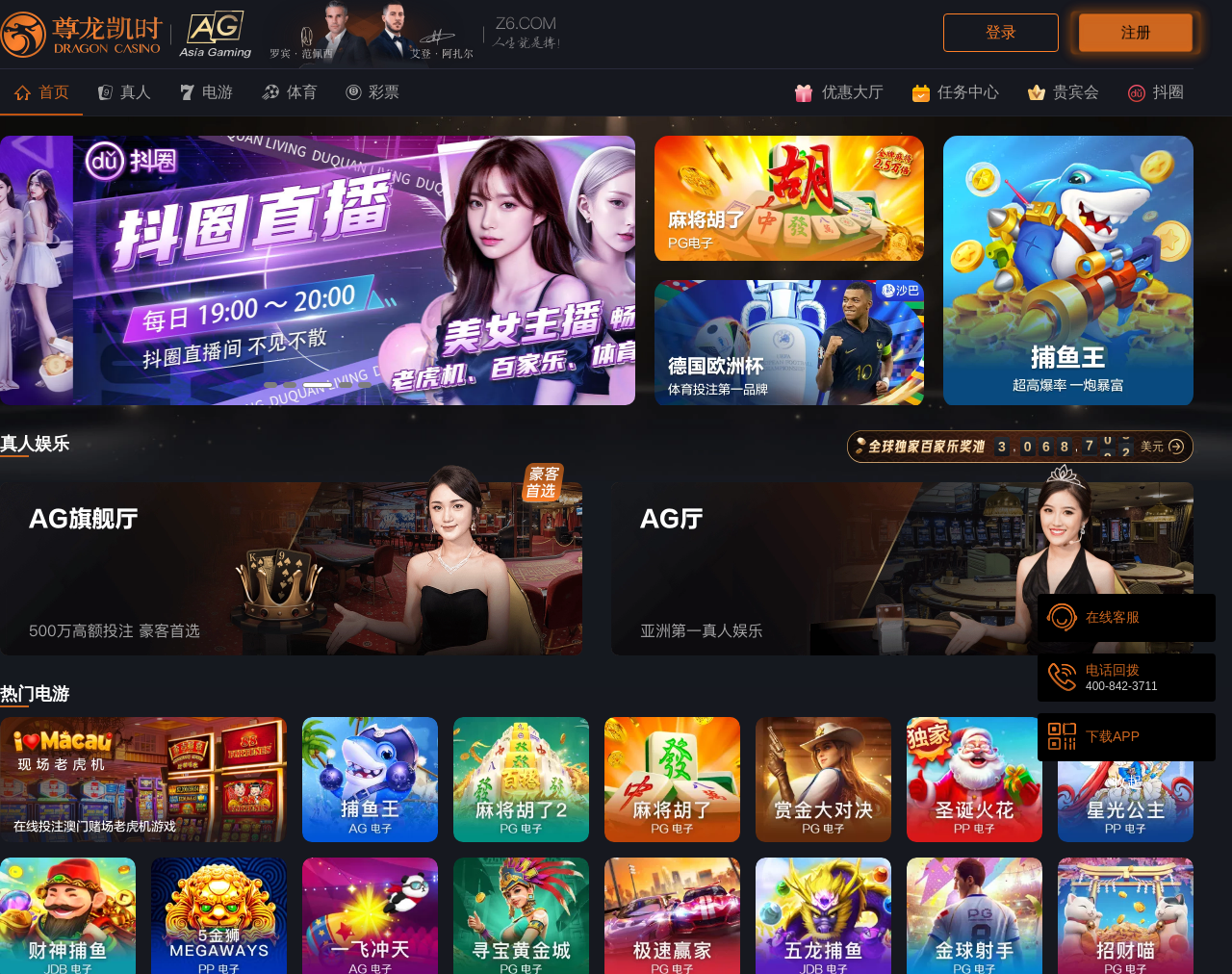Find the bounding box coordinates for the element that must be clicked to complete the instruction: "Change font size to small". The coordinates should be four float numbers between 0 and 1, indicated as [left, top, right, bottom].

[0.859, 0.383, 0.876, 0.399]